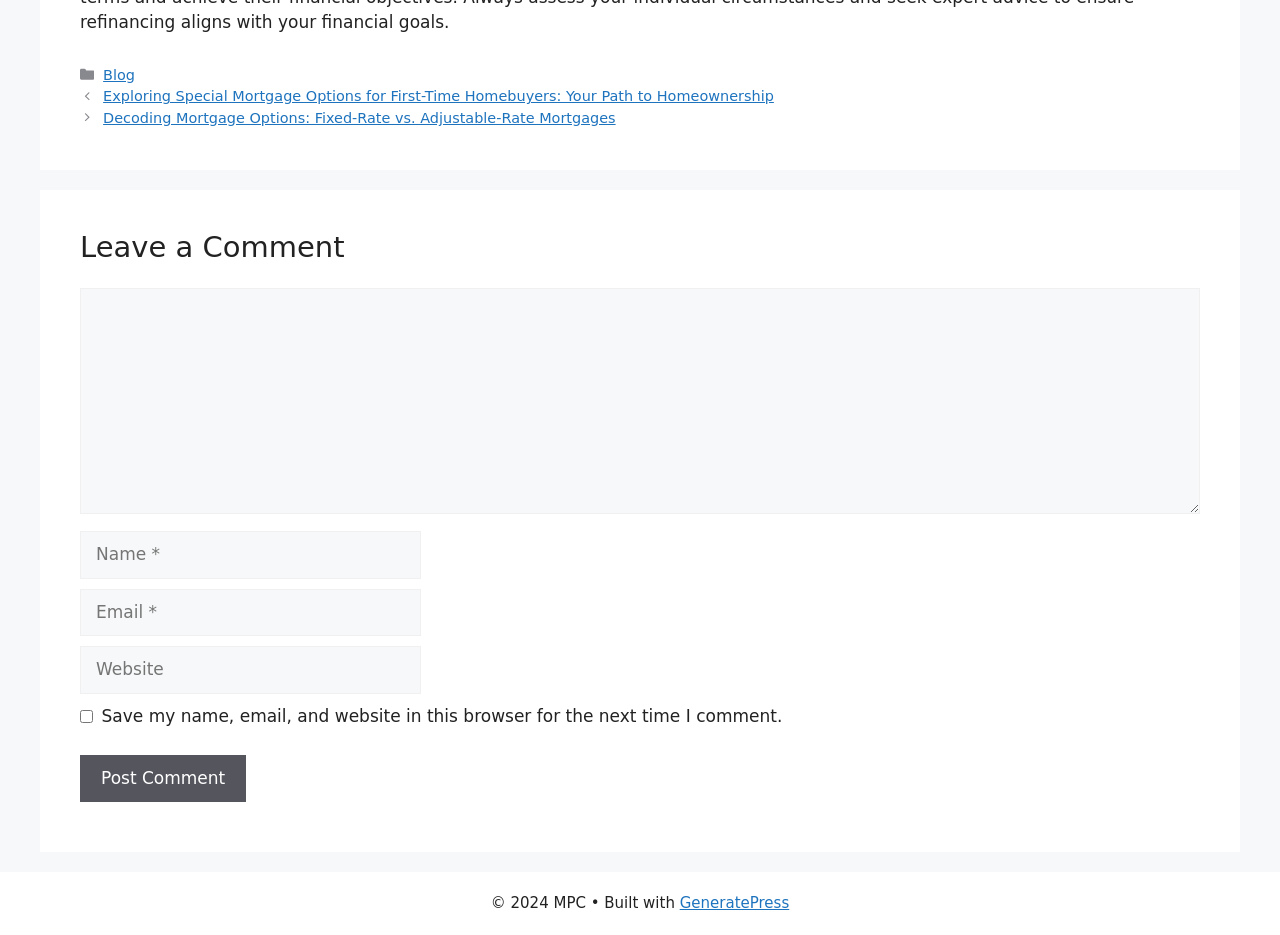Show the bounding box coordinates of the element that should be clicked to complete the task: "Click on the 'Post Comment' button".

[0.062, 0.807, 0.192, 0.858]